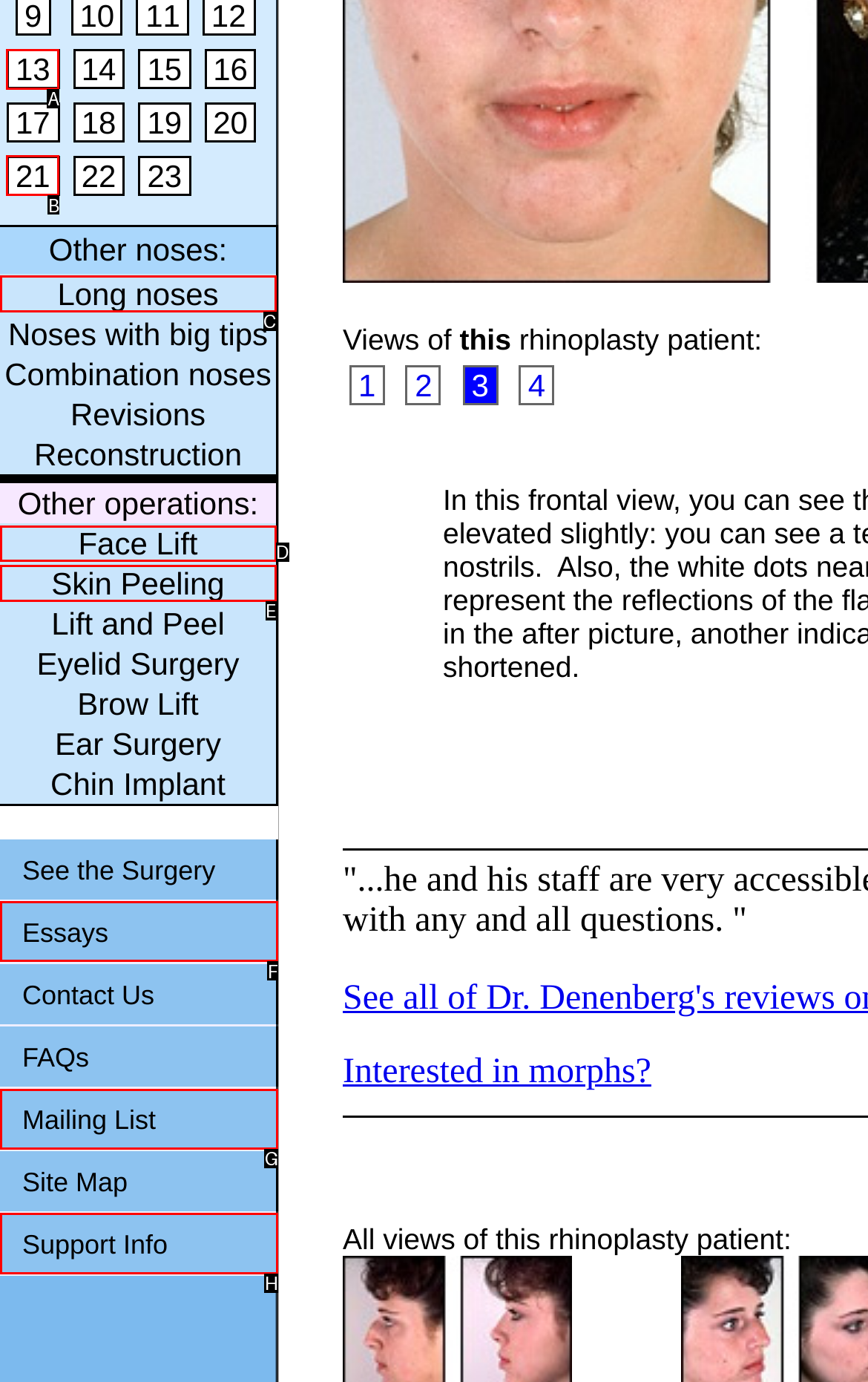Refer to the element description: Face Lift and identify the matching HTML element. State your answer with the appropriate letter.

D